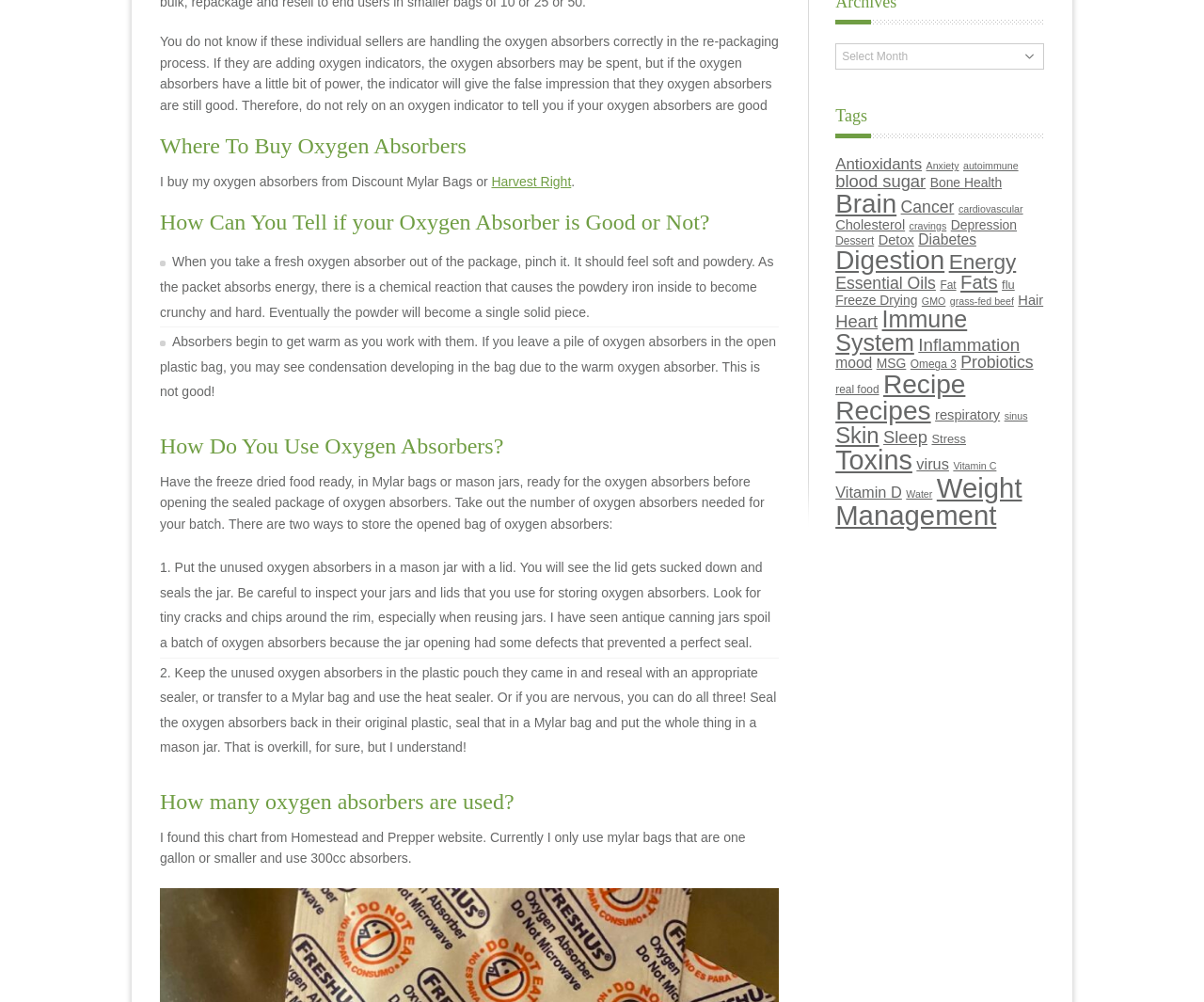What is the topic of the webpage?
Using the image, provide a concise answer in one word or a short phrase.

Oxygen Absorbers